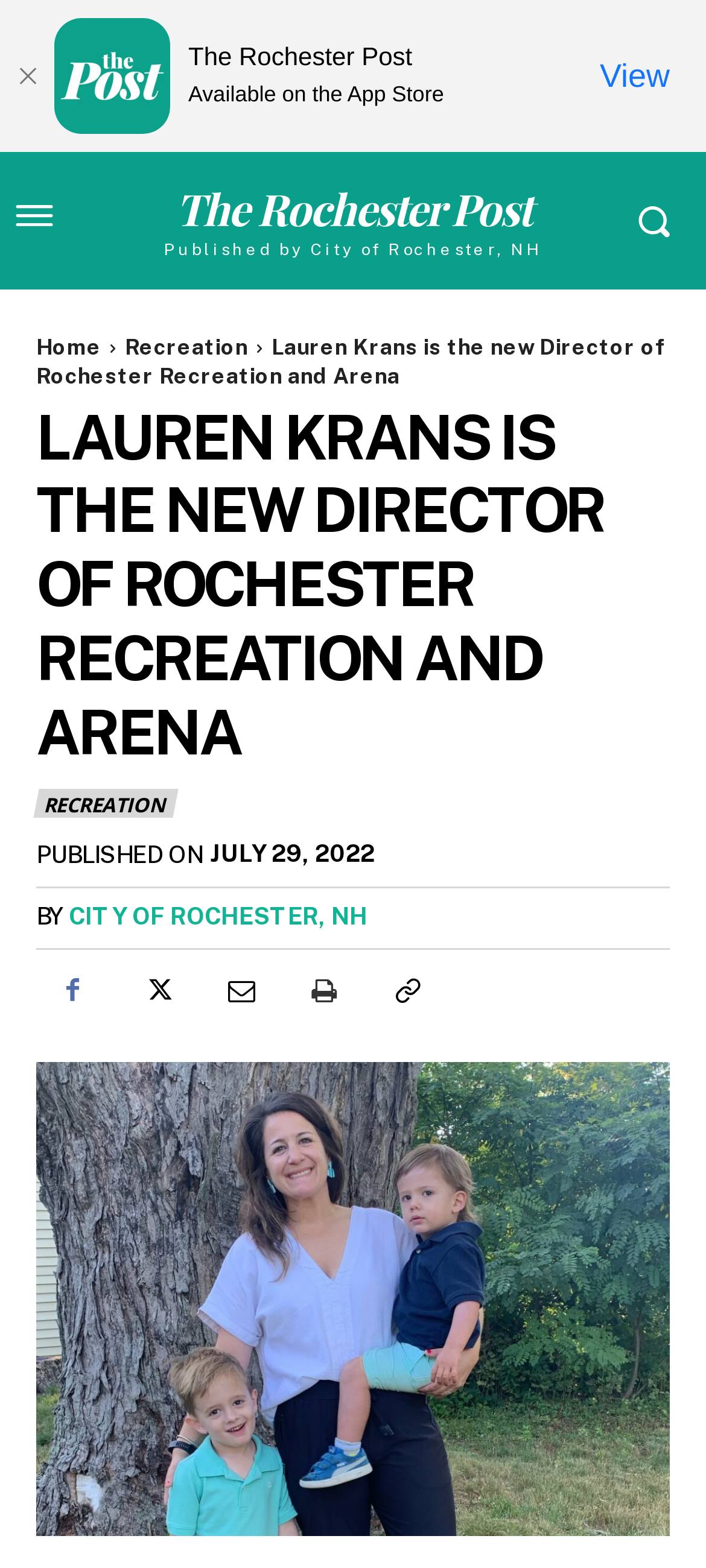Please determine the bounding box coordinates of the area that needs to be clicked to complete this task: 'Click the Home link'. The coordinates must be four float numbers between 0 and 1, formatted as [left, top, right, bottom].

[0.051, 0.214, 0.144, 0.23]